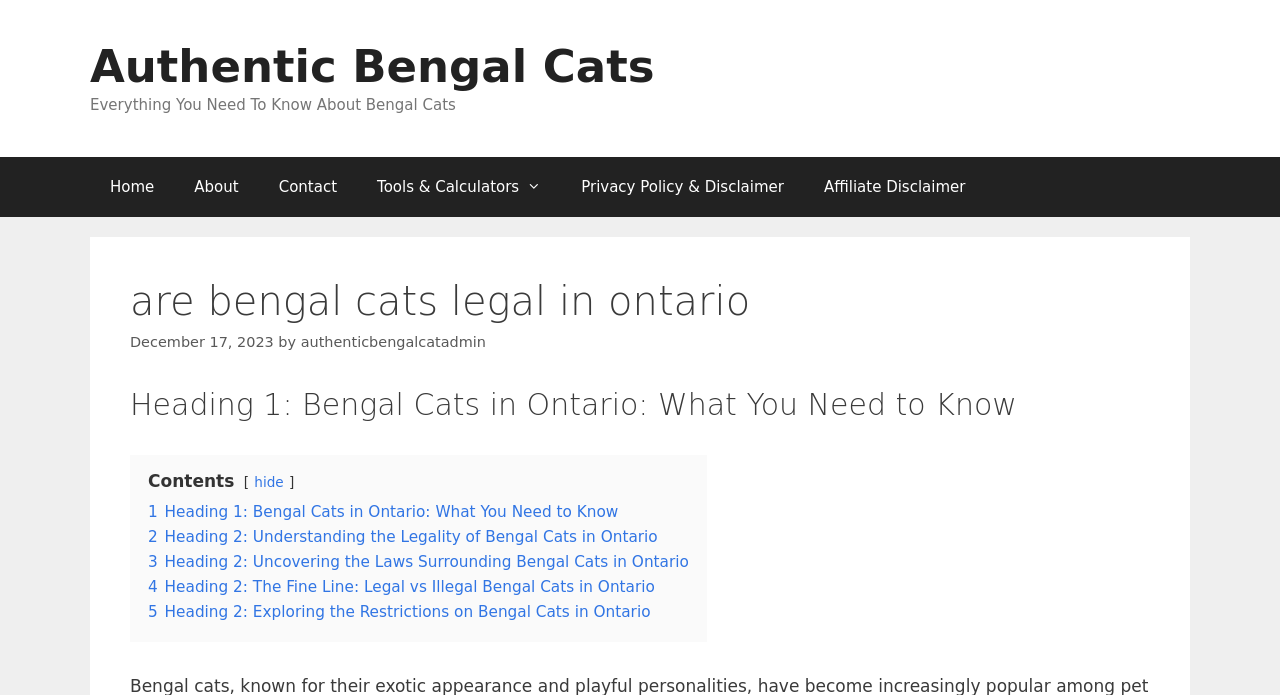Specify the bounding box coordinates of the element's region that should be clicked to achieve the following instruction: "learn about data usage". The bounding box coordinates consist of four float numbers between 0 and 1, in the format [left, top, right, bottom].

None